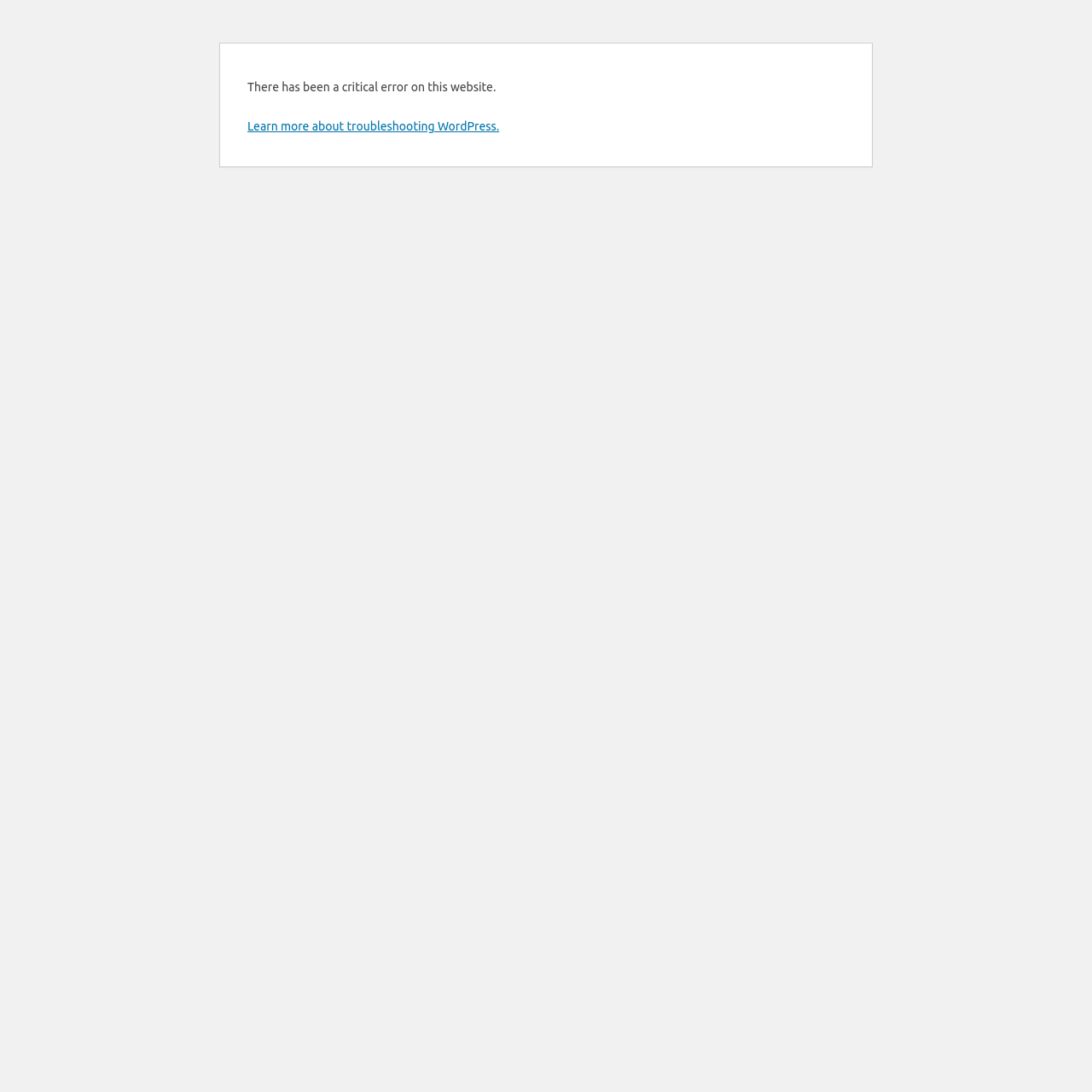Locate the bounding box of the UI element defined by this description: "The Brannan Report". The coordinates should be given as four float numbers between 0 and 1, formatted as [left, top, right, bottom].

None